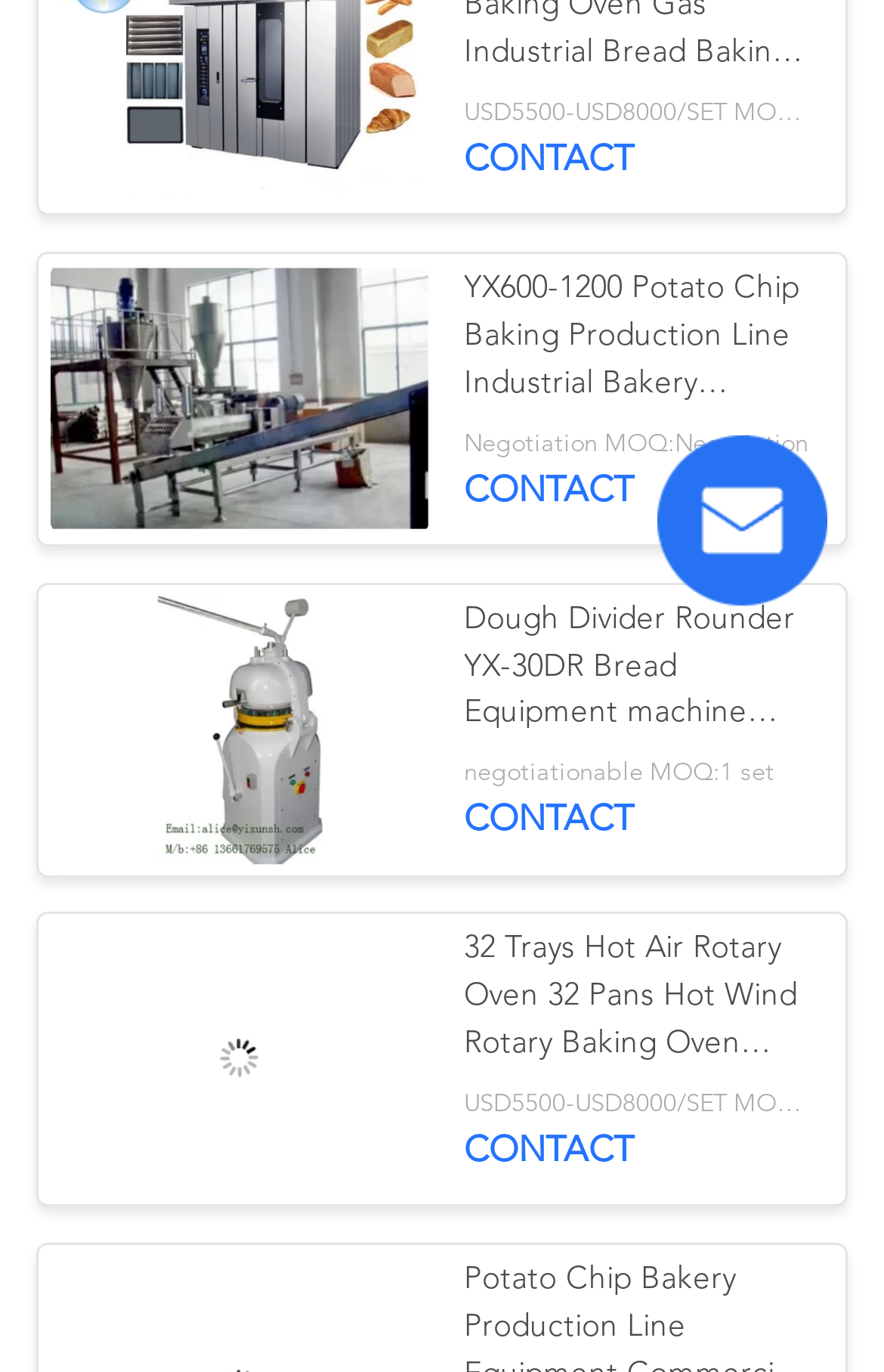Find the bounding box of the element with the following description: "Request A Quote". The coordinates must be four float numbers between 0 and 1, formatted as [left, top, right, bottom].

[0.0, 0.337, 0.285, 0.478]